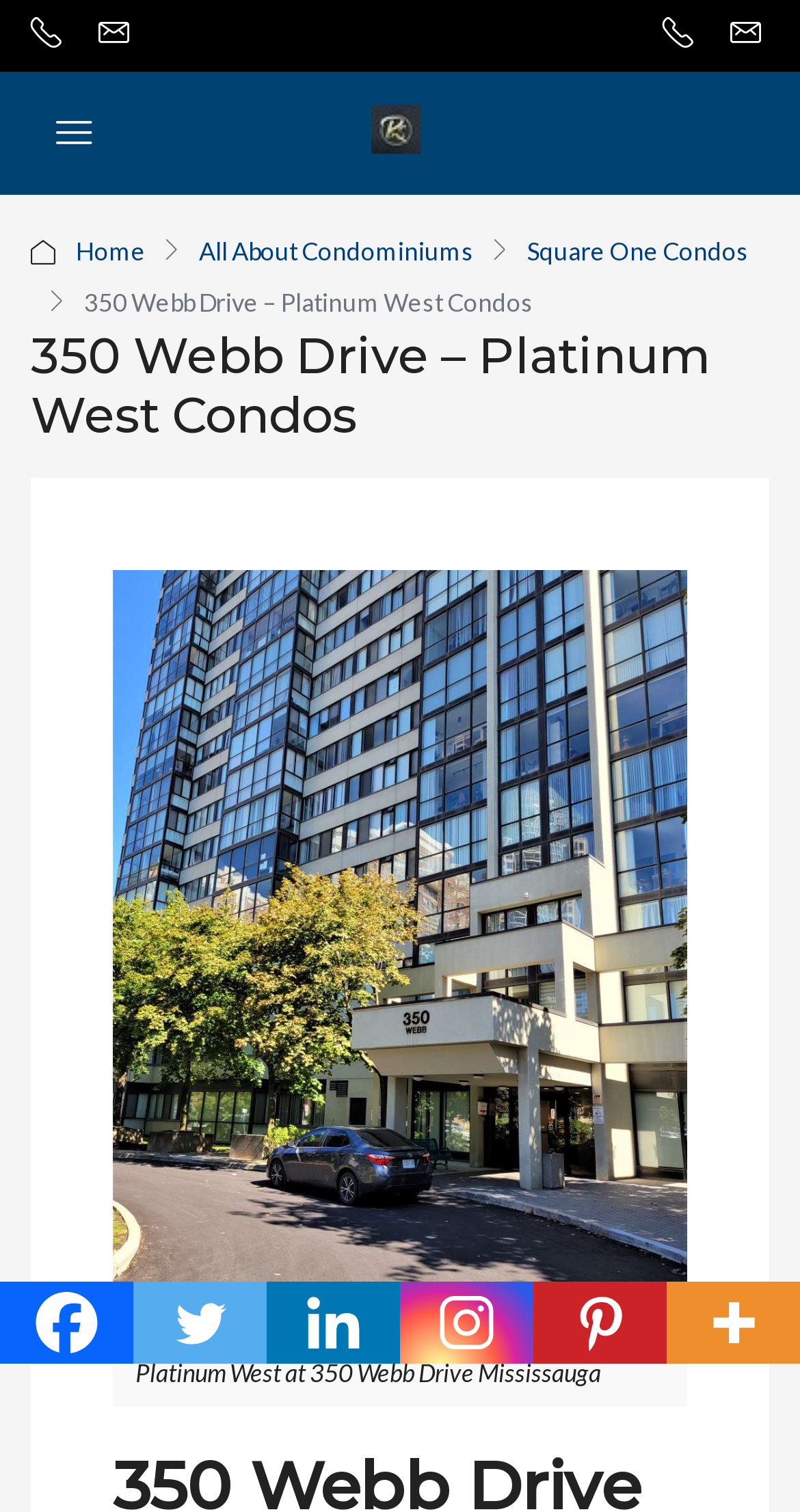What is the type of content on the webpage?
Kindly answer the question with as much detail as you can.

I inferred the type of content on the webpage by looking at the header, image, and links on the page. The presence of a condominium address, image, and links to condominium-related information suggests that the webpage is about providing information about a condominium.